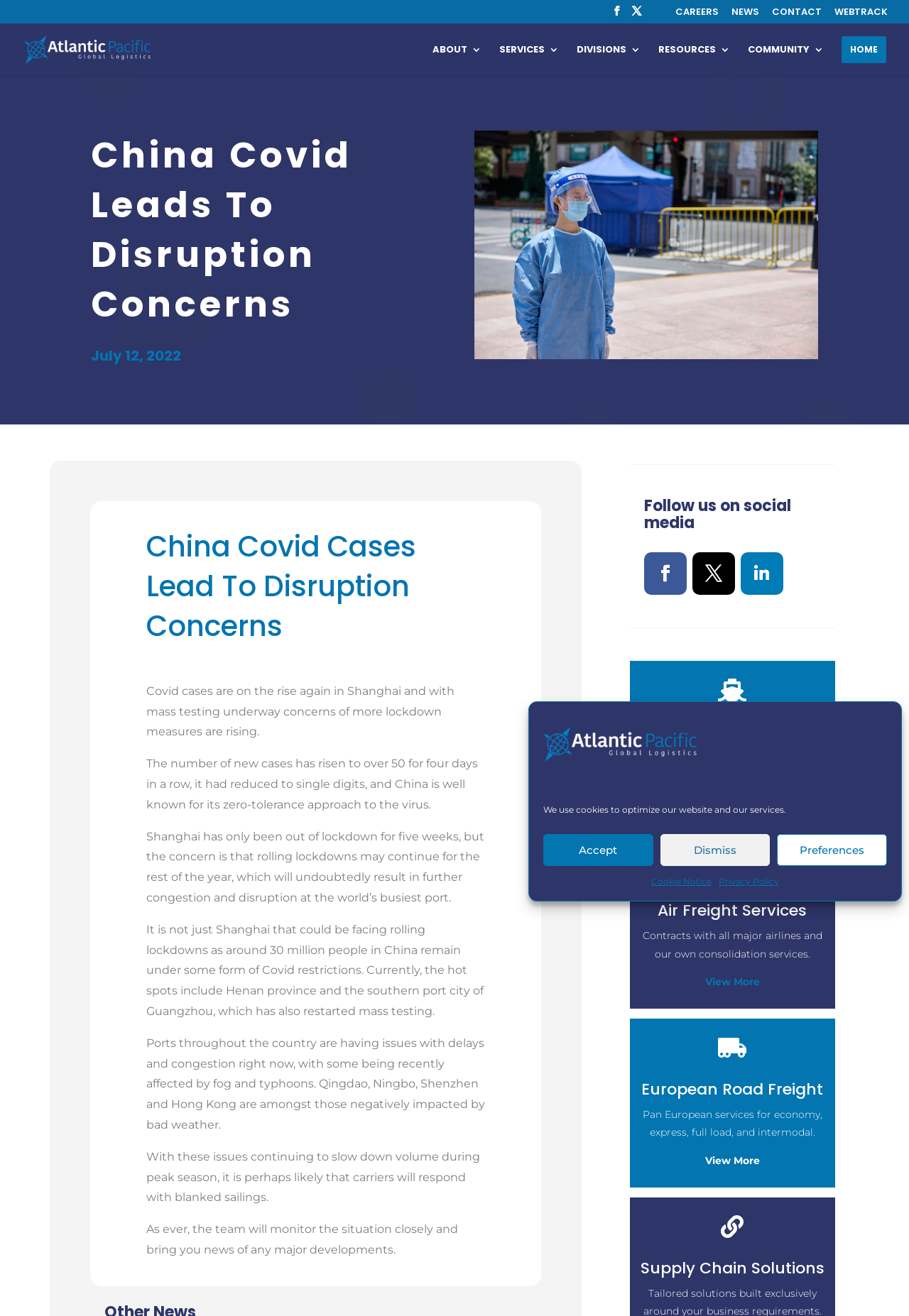Find the bounding box coordinates for the HTML element described as: "alt="Atlantic Pacific Global Logistics"". The coordinates should consist of four float values between 0 and 1, i.e., [left, top, right, bottom].

[0.027, 0.032, 0.232, 0.043]